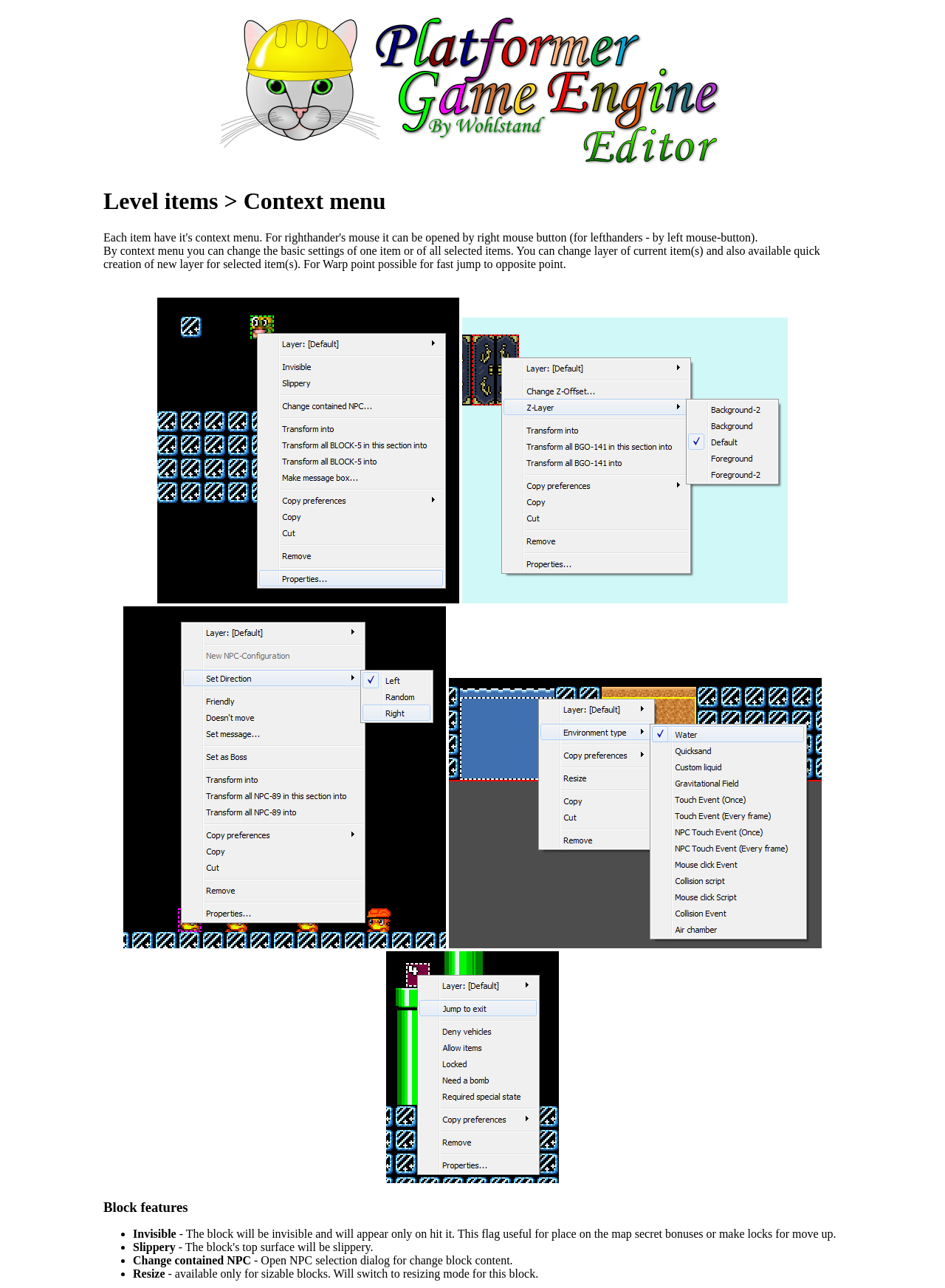What is the purpose of the context menu?
Based on the image, give a concise answer in the form of a single word or short phrase.

Change item settings